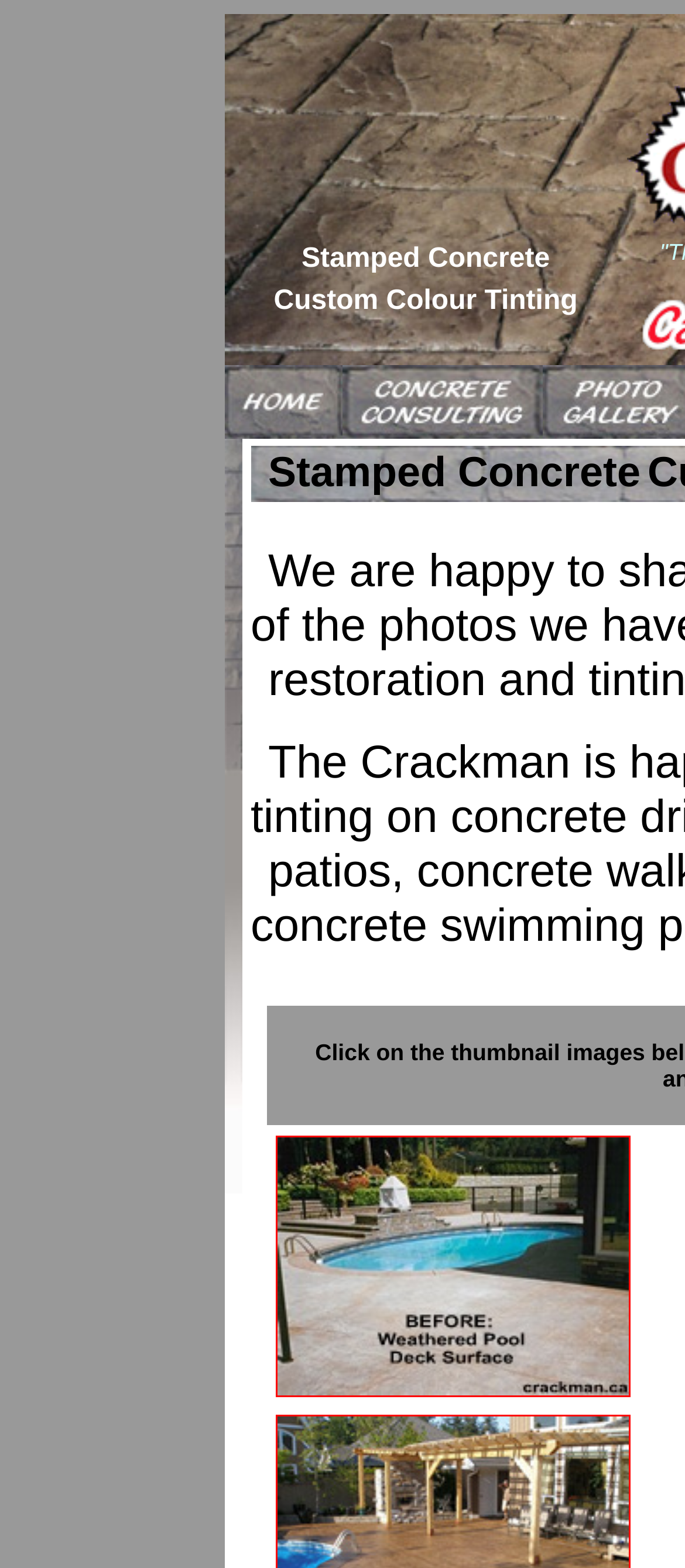What can be clicked on to see more photos?
Refer to the image and answer the question using a single word or phrase.

The images